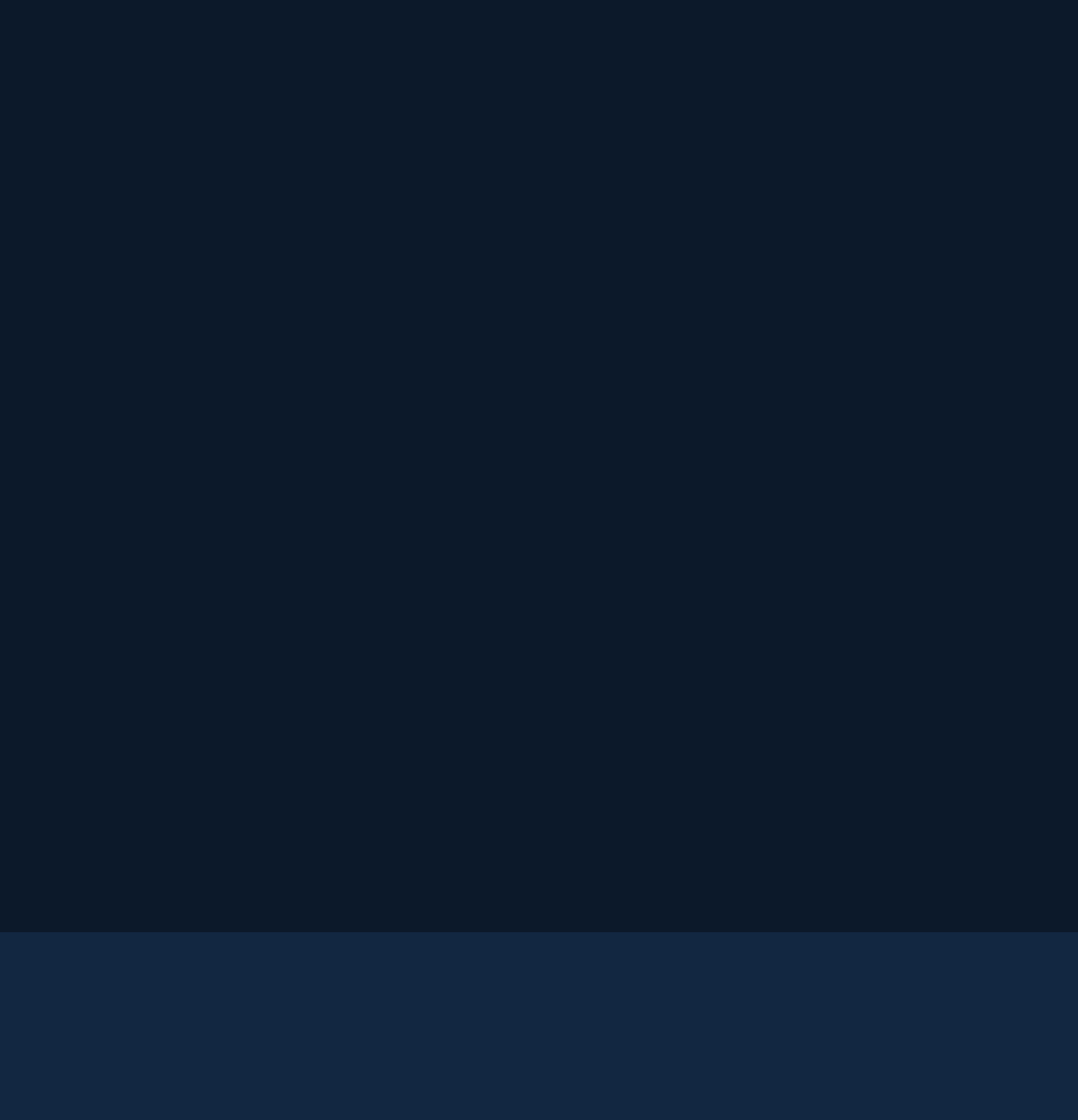What is the city of the location with phone number 801-845-9026?
Refer to the screenshot and respond with a concise word or phrase.

Sandy